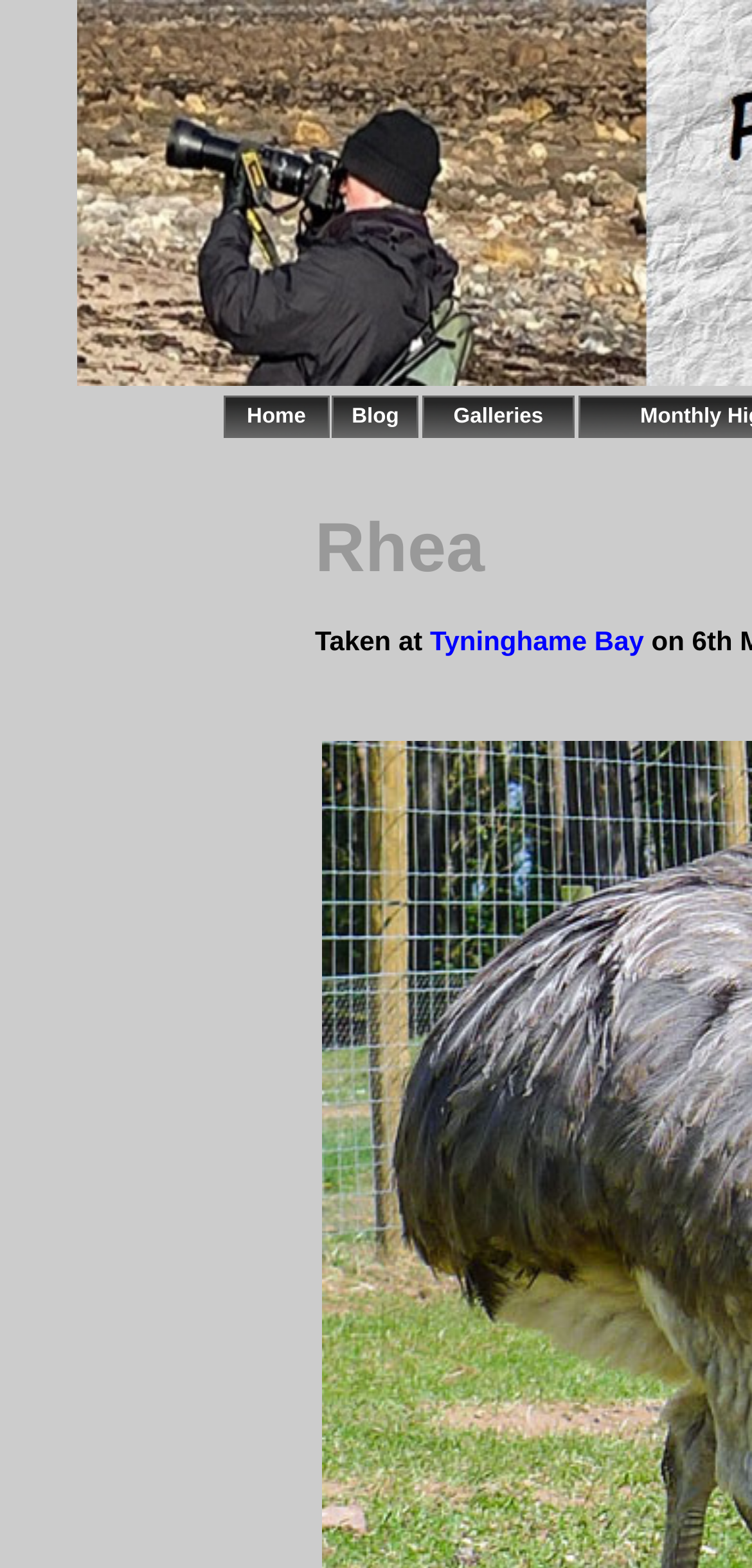What is the sub-menu item under 'Galleries'?
Using the image as a reference, answer with just one word or a short phrase.

Tyninghame Bay